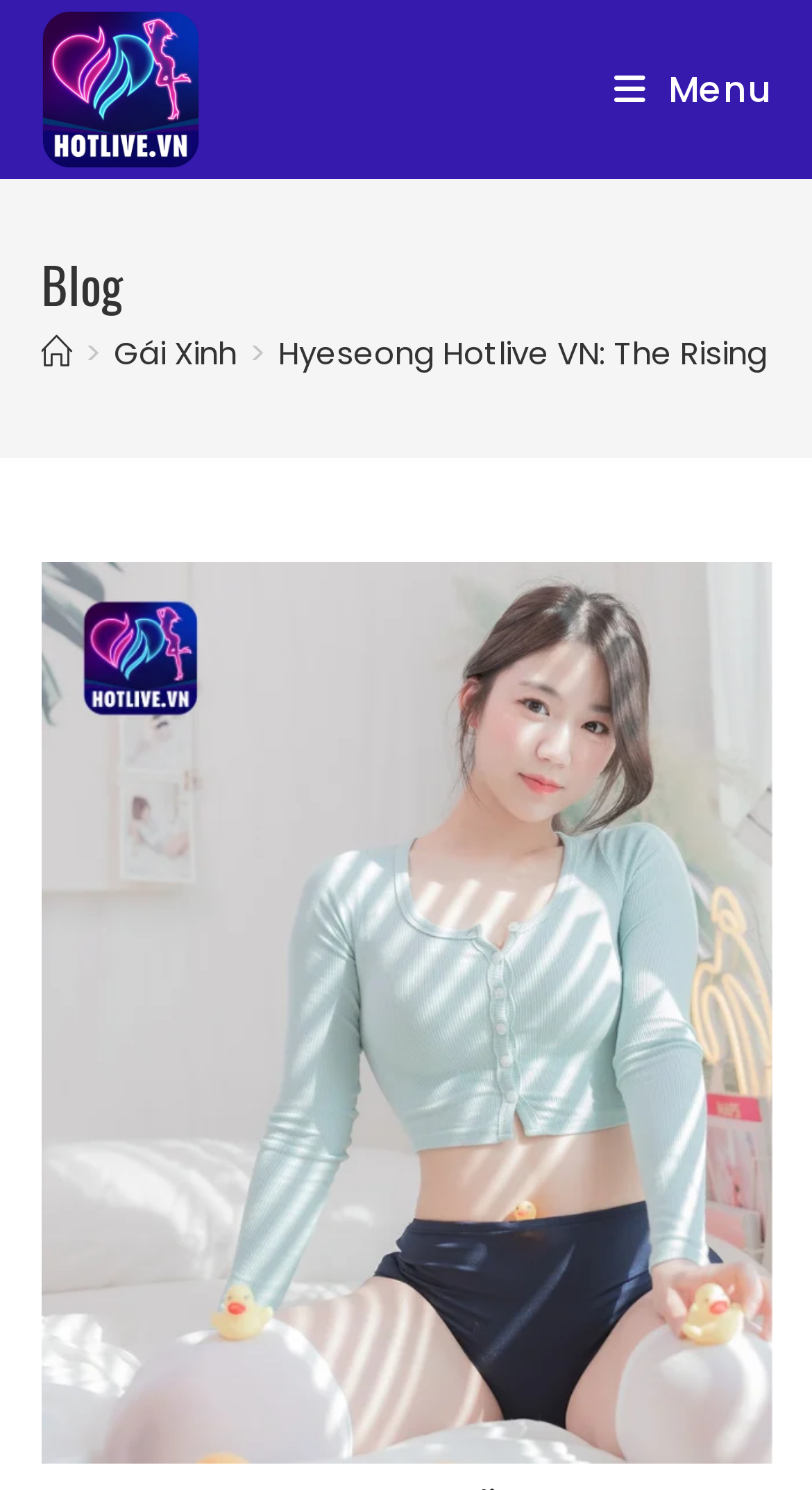Please study the image and answer the question comprehensively:
What is the position of the mobile menu?

The mobile menu is located at the top-right corner of the webpage, with its bounding box coordinates being [0.756, 0.043, 0.95, 0.077].